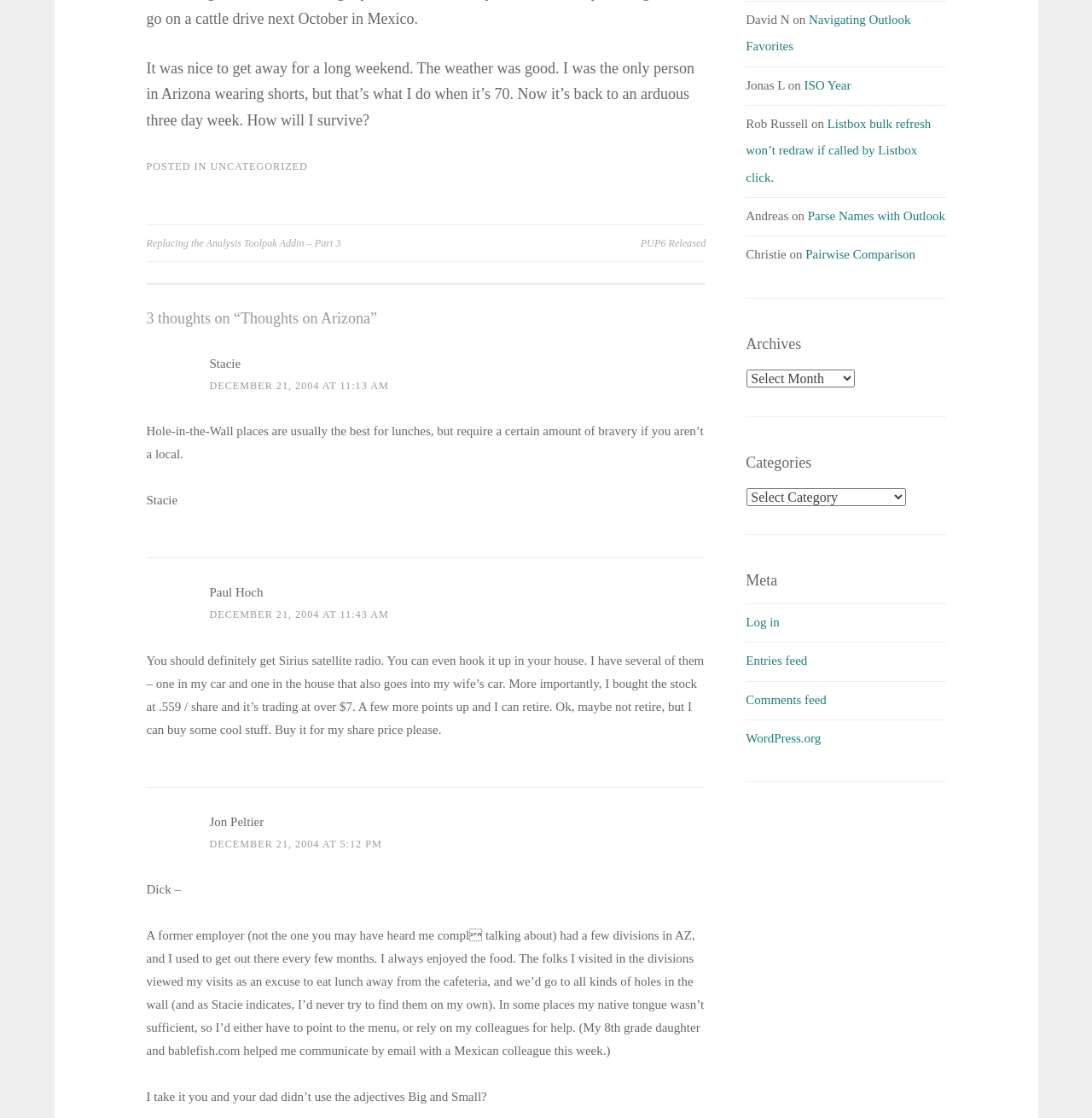Pinpoint the bounding box coordinates of the element that must be clicked to accomplish the following instruction: "Click on 'Replacing the Analysis Toolpak Addin – Part 3'". The coordinates should be in the format of four float numbers between 0 and 1, i.e., [left, top, right, bottom].

[0.134, 0.211, 0.39, 0.225]